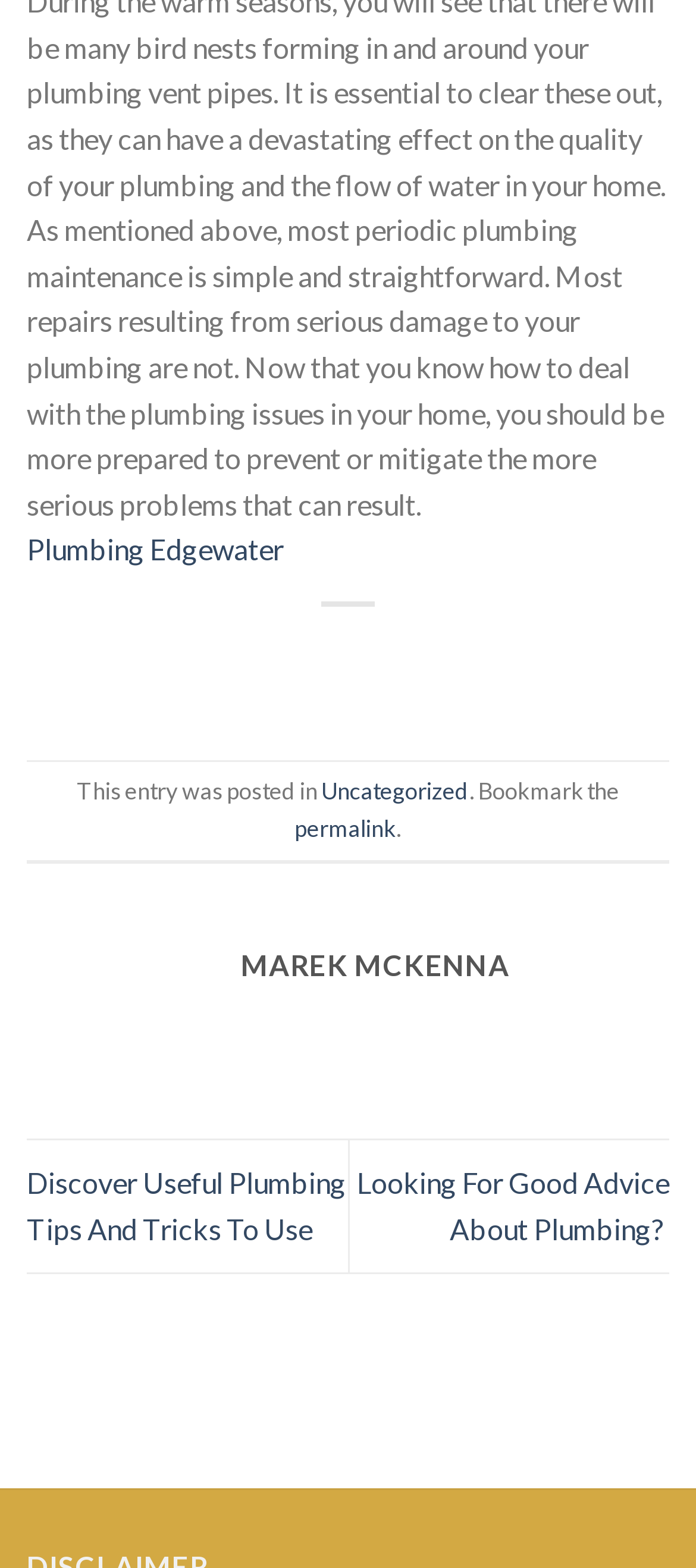Locate the UI element that matches the description Uncategorized in the webpage screenshot. Return the bounding box coordinates in the format (top-left x, top-left y, bottom-right x, bottom-right y), with values ranging from 0 to 1.

[0.462, 0.496, 0.674, 0.514]